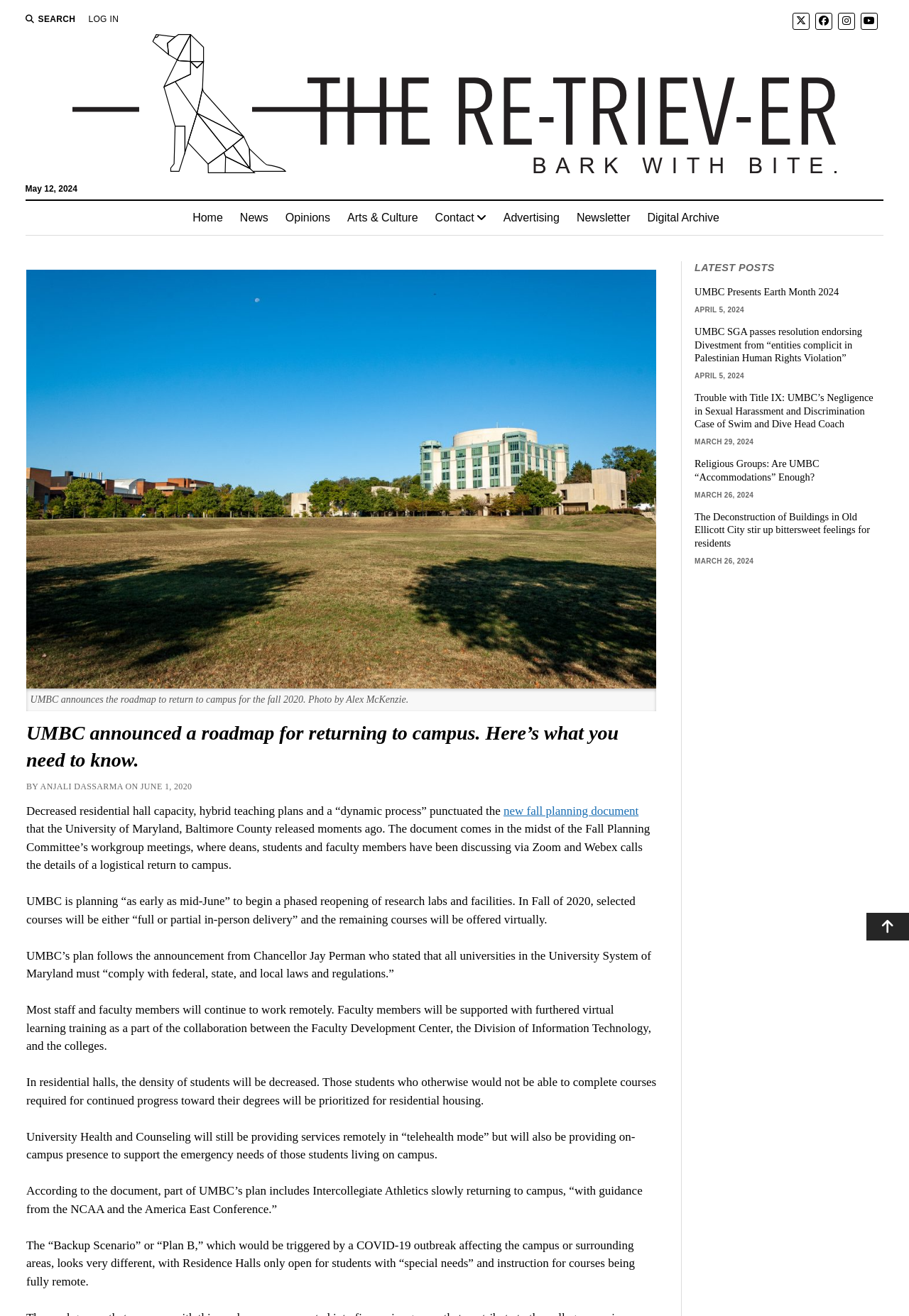Given the element description "Arts & Culture" in the screenshot, predict the bounding box coordinates of that UI element.

[0.373, 0.152, 0.469, 0.178]